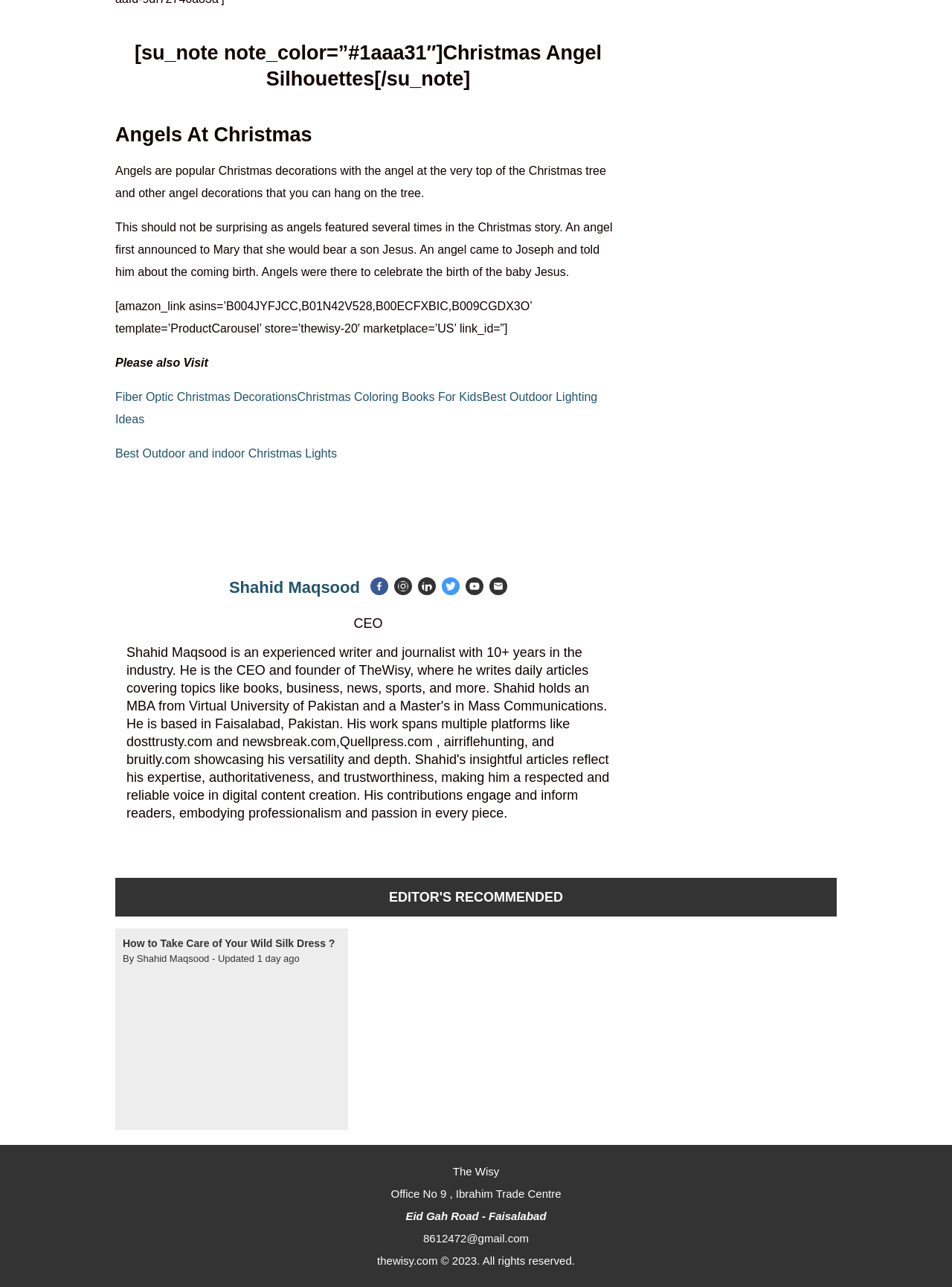Please find the bounding box for the following UI element description. Provide the coordinates in (top-left x, top-left y, bottom-right x, bottom-right y) format, with values between 0 and 1: aria-label="Facebook"

[0.389, 0.449, 0.408, 0.463]